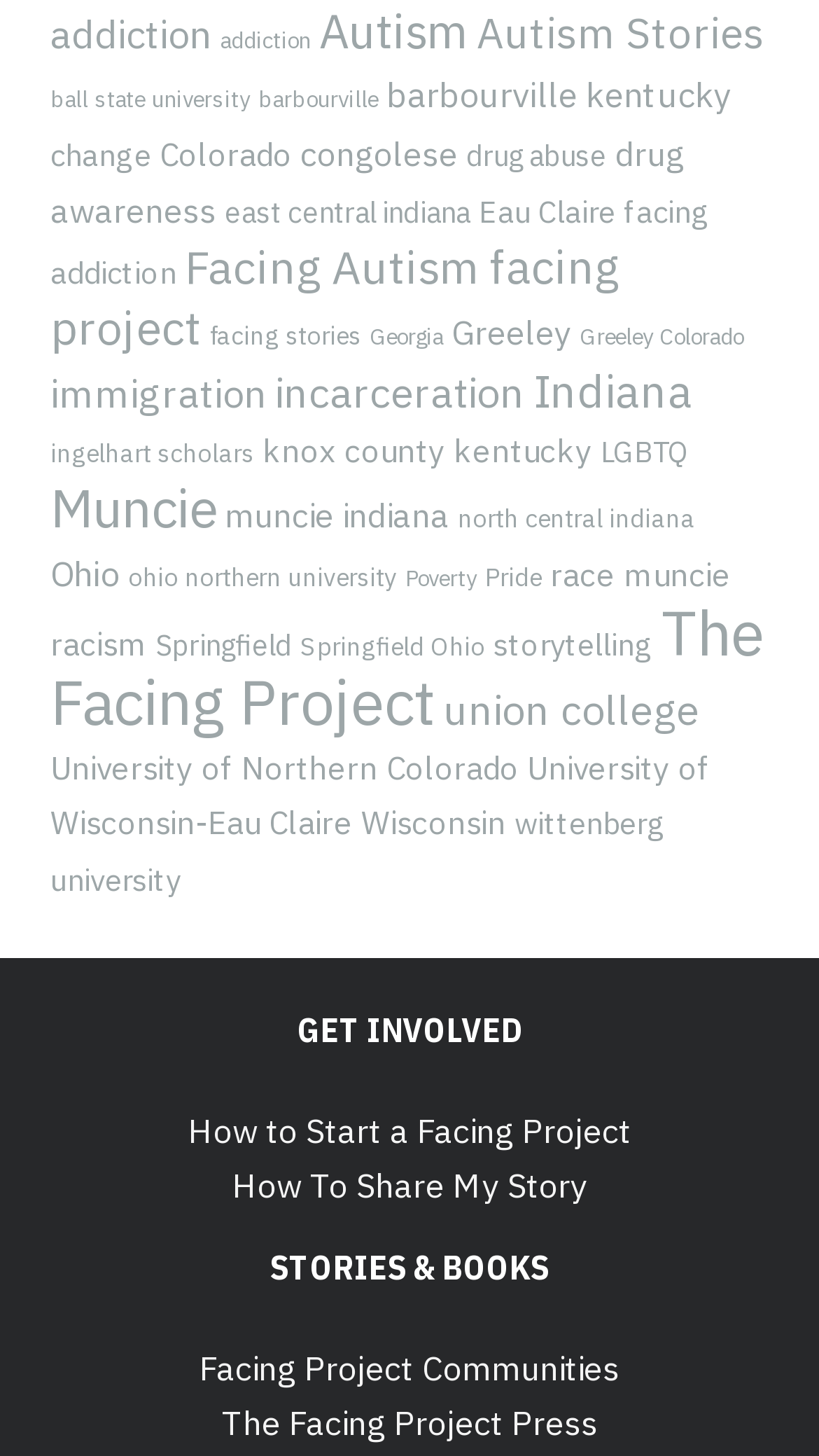Using the element description: "Eau Claire", determine the bounding box coordinates. The coordinates should be in the format [left, top, right, bottom], with values between 0 and 1.

[0.585, 0.132, 0.751, 0.159]